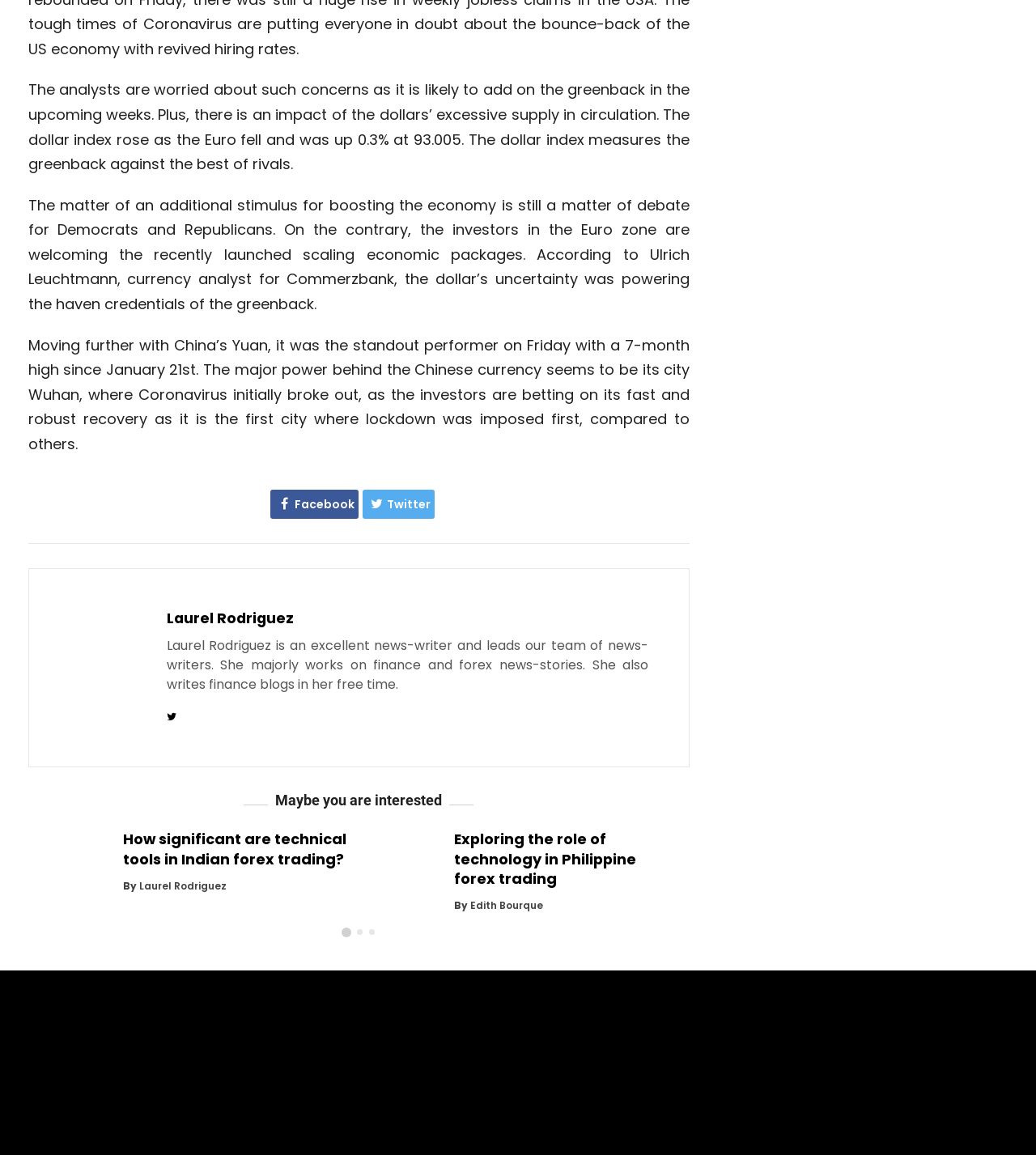Answer the question with a single word or phrase: 
How many social media links are available?

3